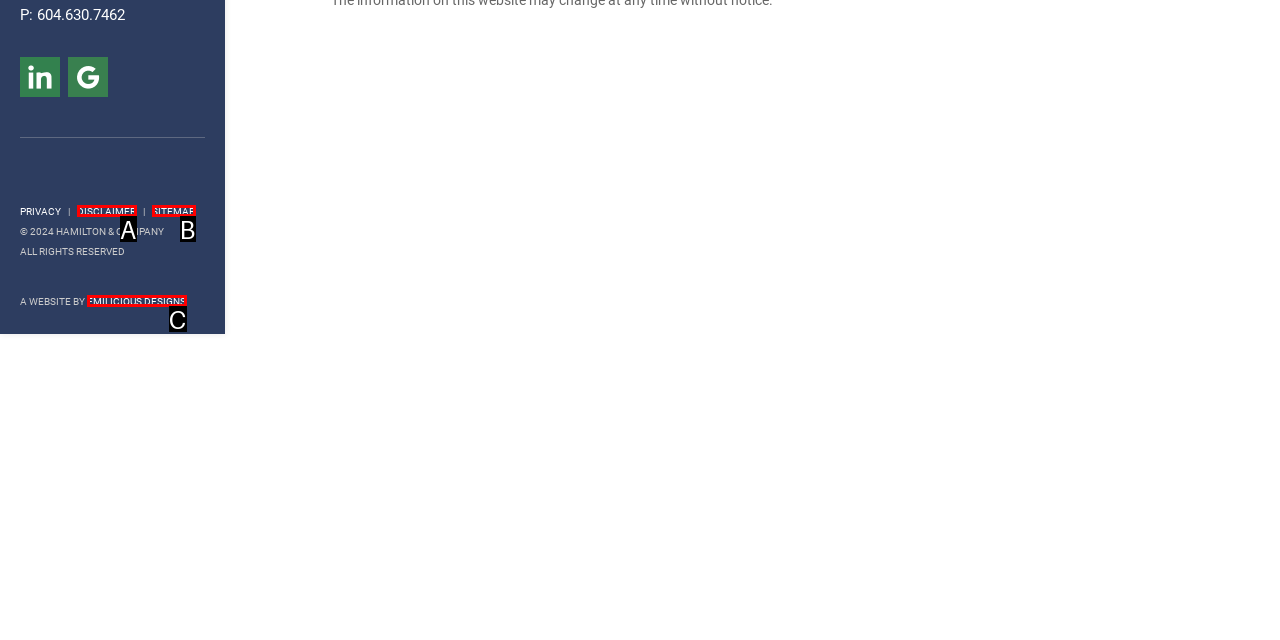Point out the option that best suits the description: emilicious designs
Indicate your answer with the letter of the selected choice.

C